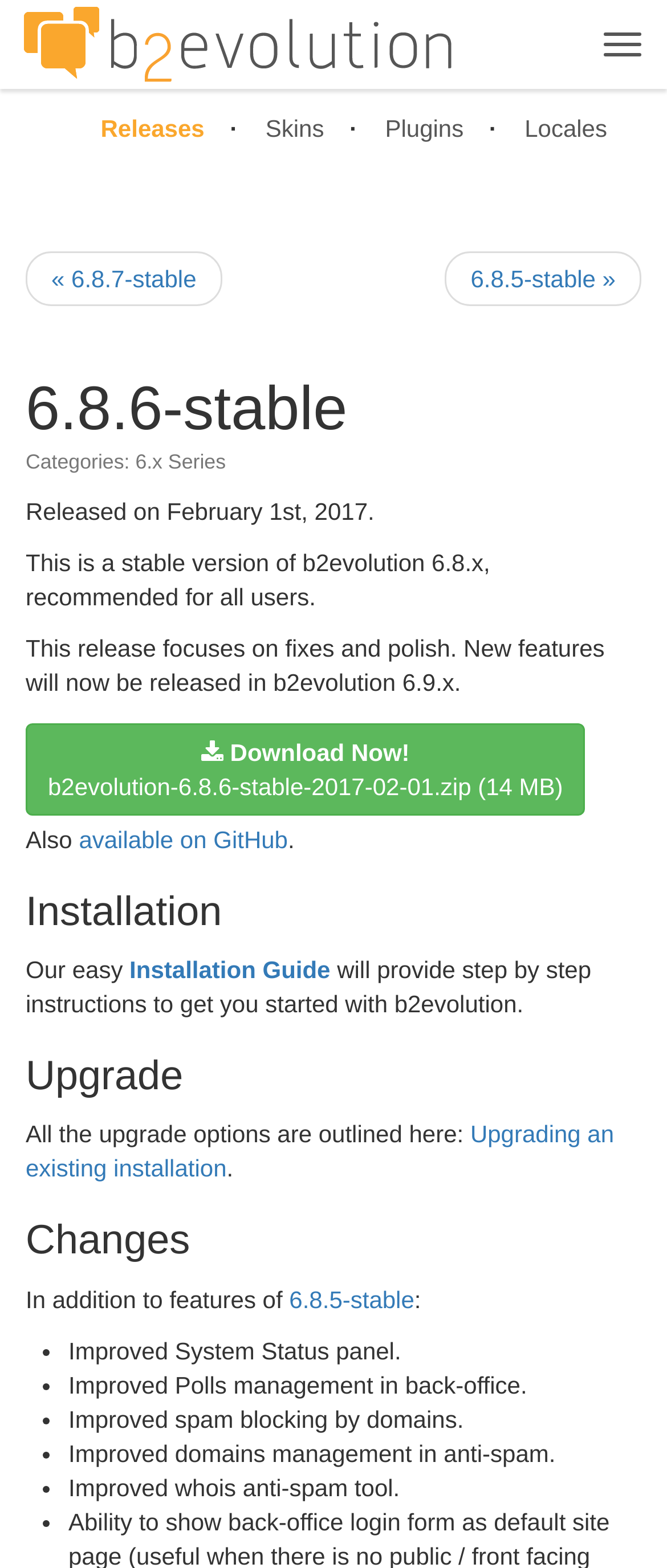Provide an in-depth caption for the contents of the webpage.

This webpage is about the release of b2evolution 6.8.6, a stable version recommended for all users. At the top, there is a navigation button on the right side, and a heading "b2evolution" with a logo image on the left side. Below the heading, there are four links: "Releases", "Skins", "Plugins", and "Locales", arranged horizontally.

On the left side, there is a section with a header "6.8.6-stable" and a table with categories. Below the table, there are three paragraphs of text describing the release, including the release date, a brief summary, and a note about new features. 

To the right of the text, there is a download link for the b2evolution 6.8.6 stable version, accompanied by a "Download file" icon. Below the download link, there is a note about the release being available on GitHub.

The webpage is divided into several sections, including "Installation", "Upgrade", and "Changes". The "Installation" section has a heading and a brief paragraph of text, followed by a link to an installation guide. The "Upgrade" section has a heading and a brief paragraph of text, followed by a link to upgrading an existing installation. The "Changes" section has a heading and a brief paragraph of text, followed by a list of bullet points describing the changes, including improvements to the System Status panel, Polls management, spam blocking, domains management, and the whois anti-spam tool.